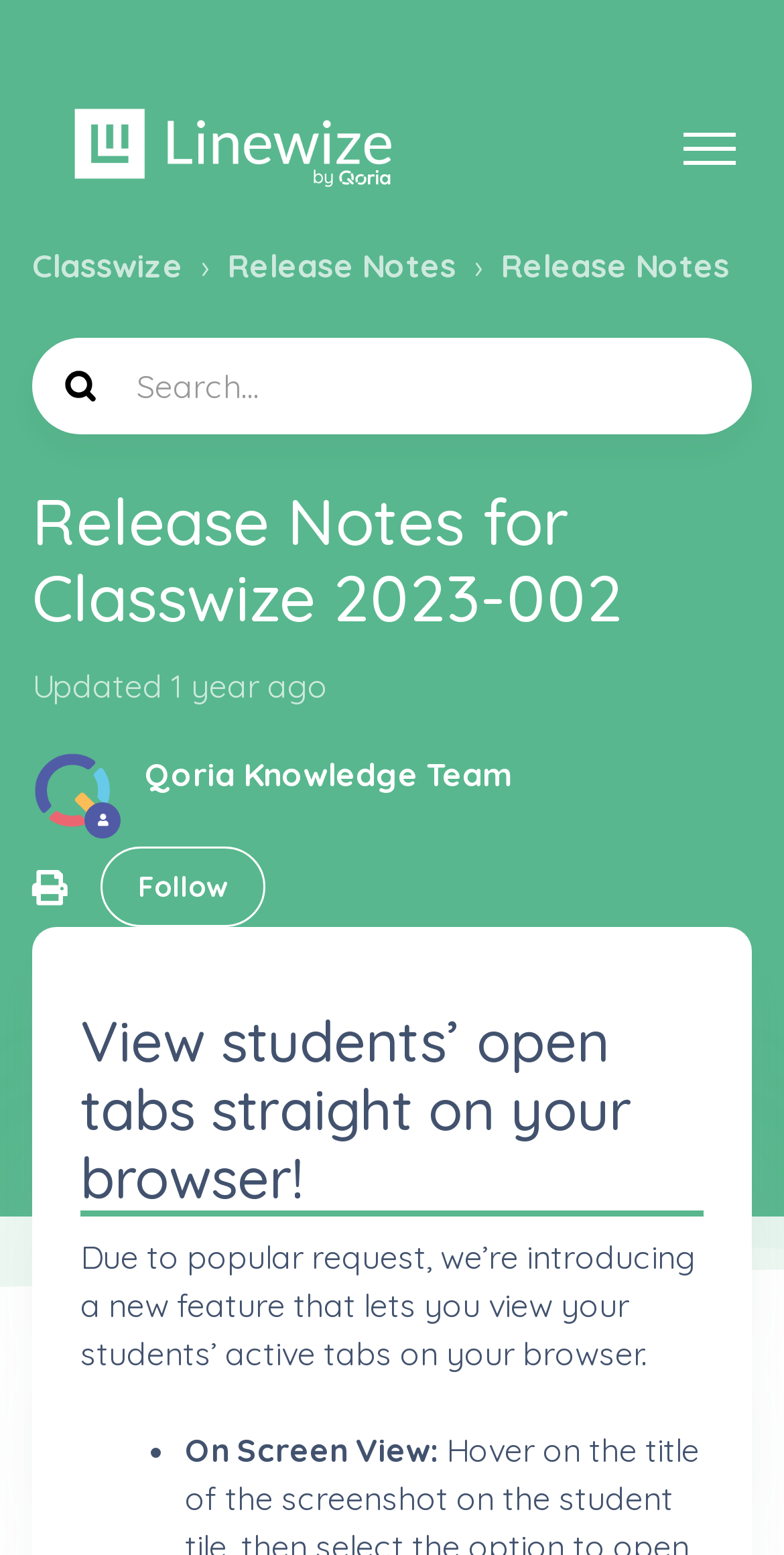Find the bounding box coordinates of the element to click in order to complete the given instruction: "Click the logo."

[0.041, 0.062, 0.554, 0.129]